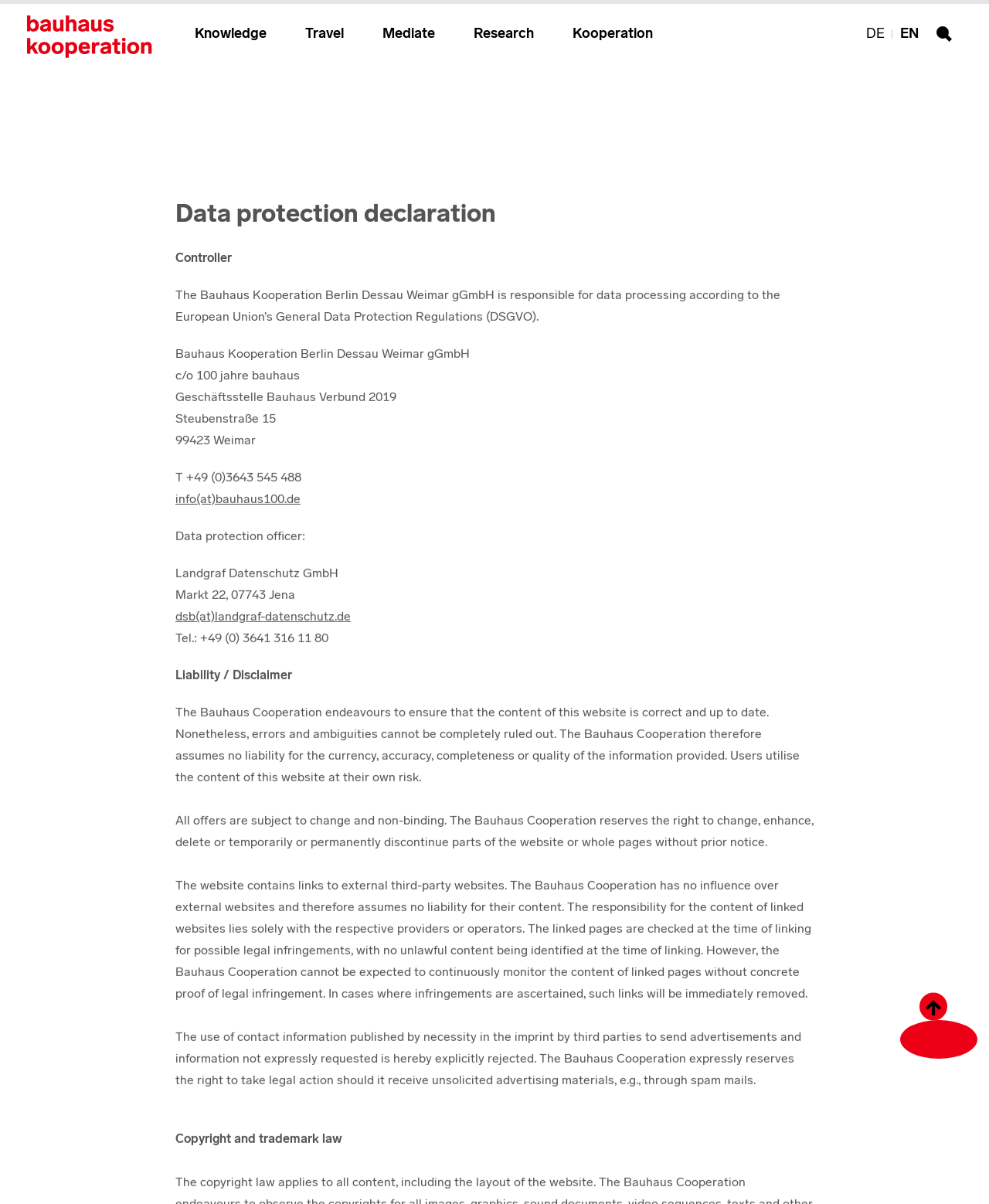Extract the bounding box for the UI element that matches this description: "De".

[0.868, 0.011, 0.902, 0.045]